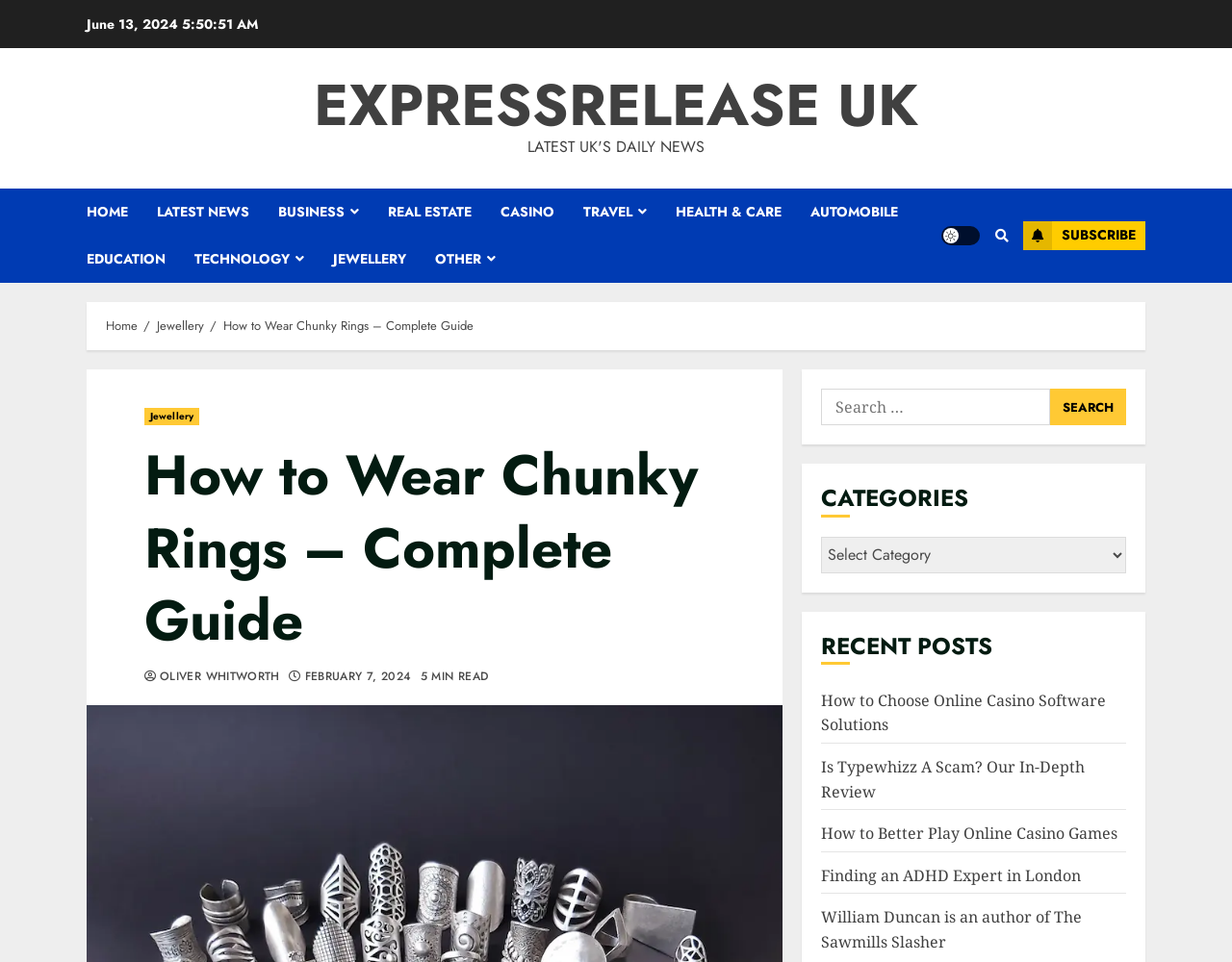Using the element description ExPressRelease UK, predict the bounding box coordinates for the UI element. Provide the coordinates in (top-left x, top-left y, bottom-right x, bottom-right y) format with values ranging from 0 to 1.

[0.255, 0.066, 0.745, 0.153]